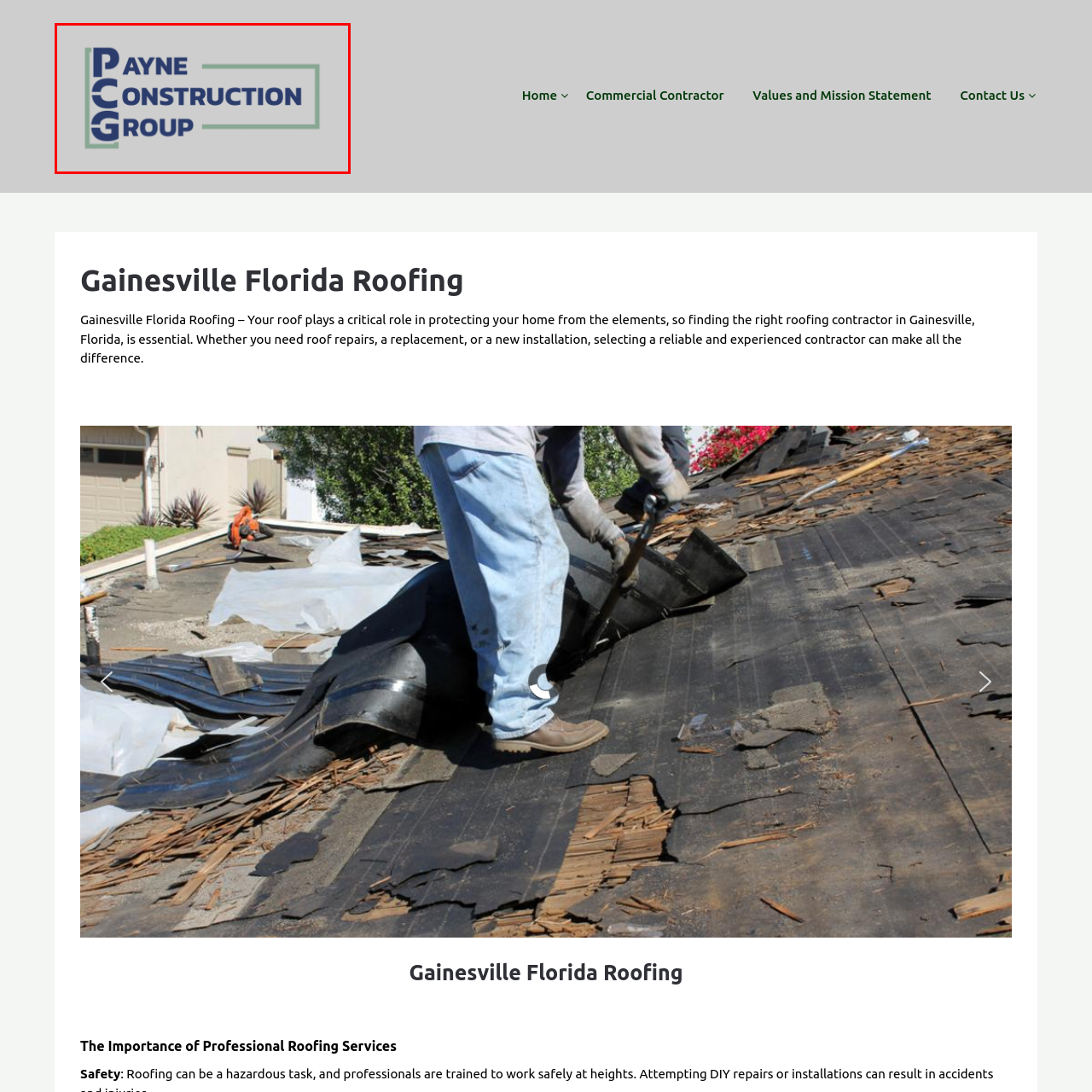Direct your attention to the image within the red bounding box and respond with a detailed answer to the following question, using the image as your reference: What is the shape of the logo outline?

The logo of Payne Construction Group (PCG) is examined, and it is found that the logo is framed with a subtle green outline, adding a contemporary touch to the design.